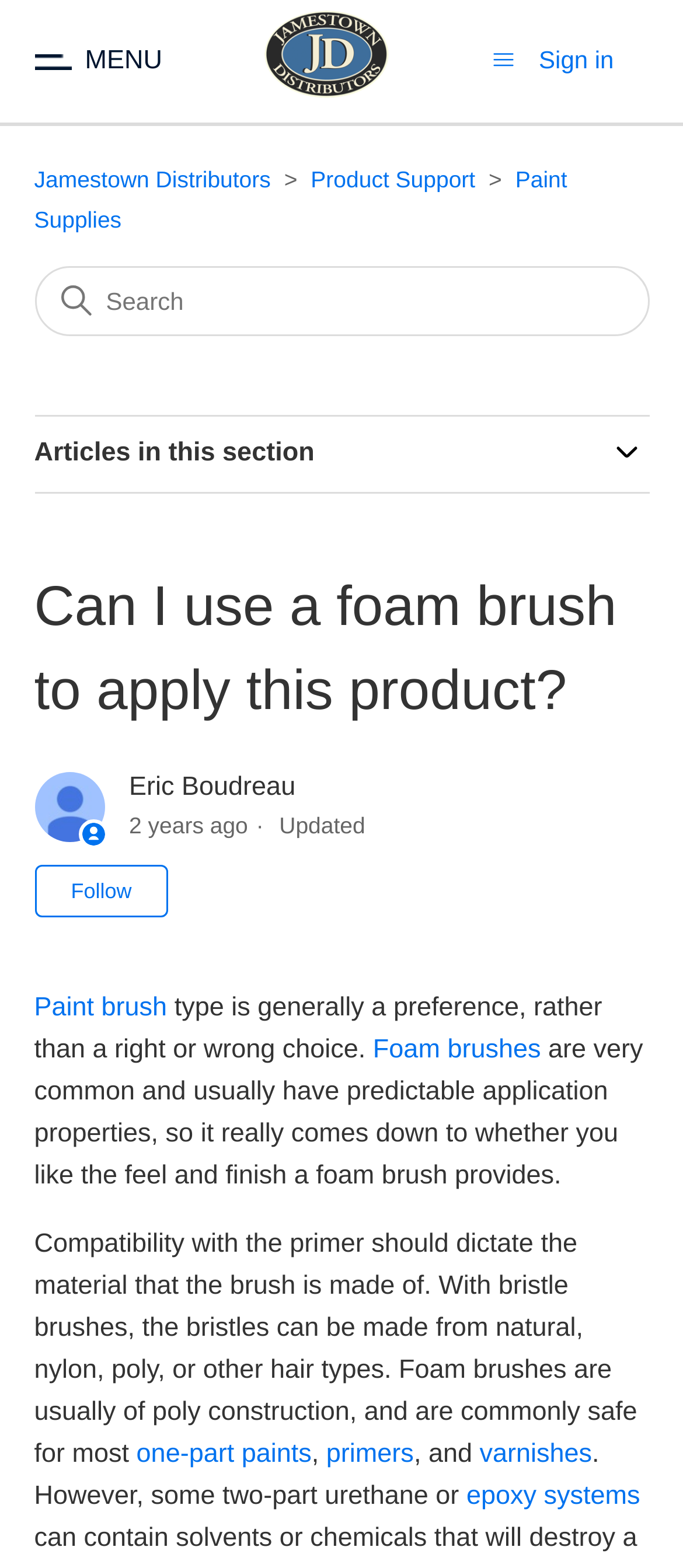Can you extract the primary headline text from the webpage?

Can I use a foam brush to apply this product?